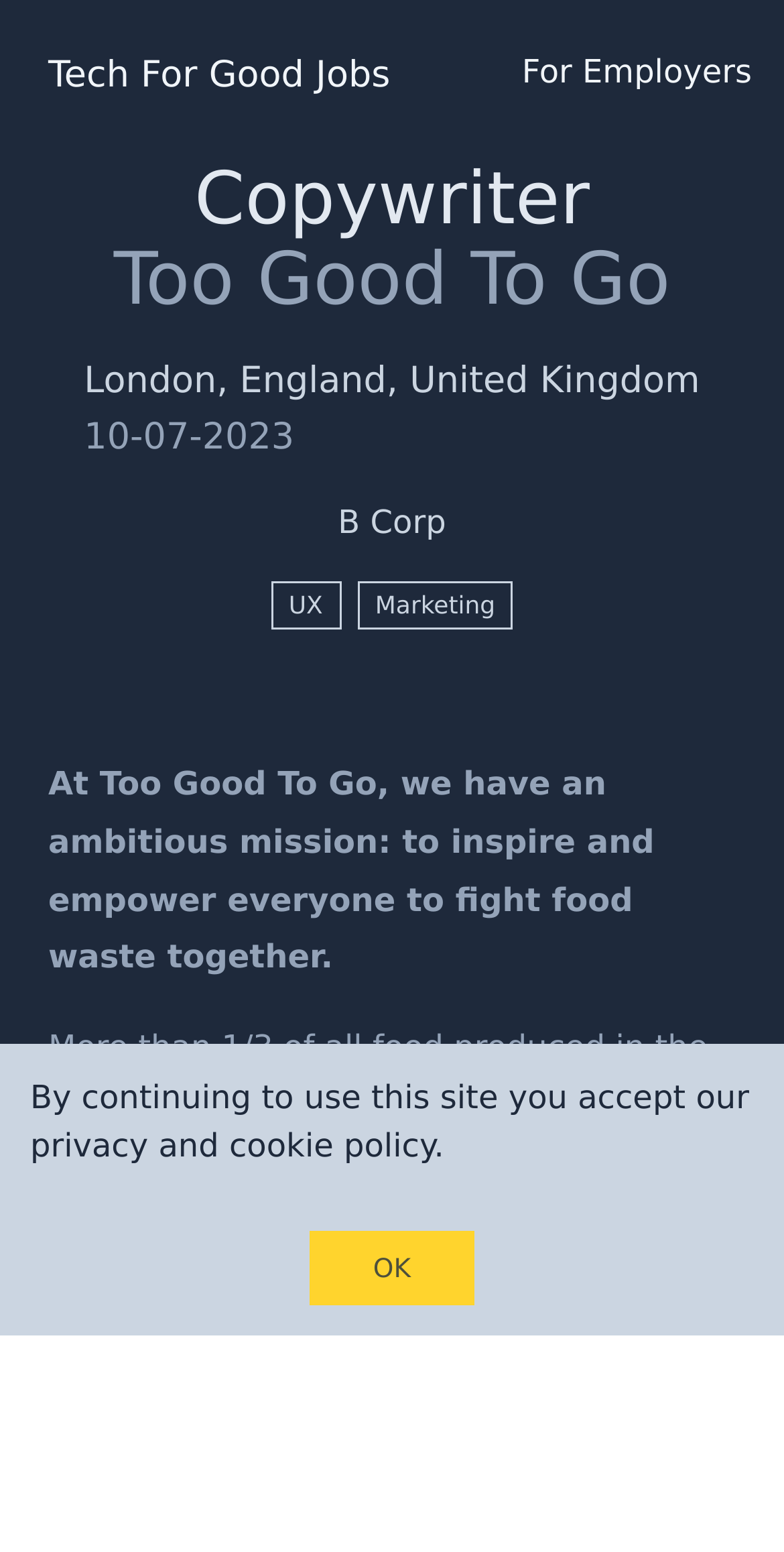Using the information shown in the image, answer the question with as much detail as possible: What is the company's mission?

I found the company's mission by reading the static text element that says 'At Too Good To Go, we have an ambitious mission: to inspire and empower everyone to fight food waste together.' which is located in the middle of the webpage, below the job description.